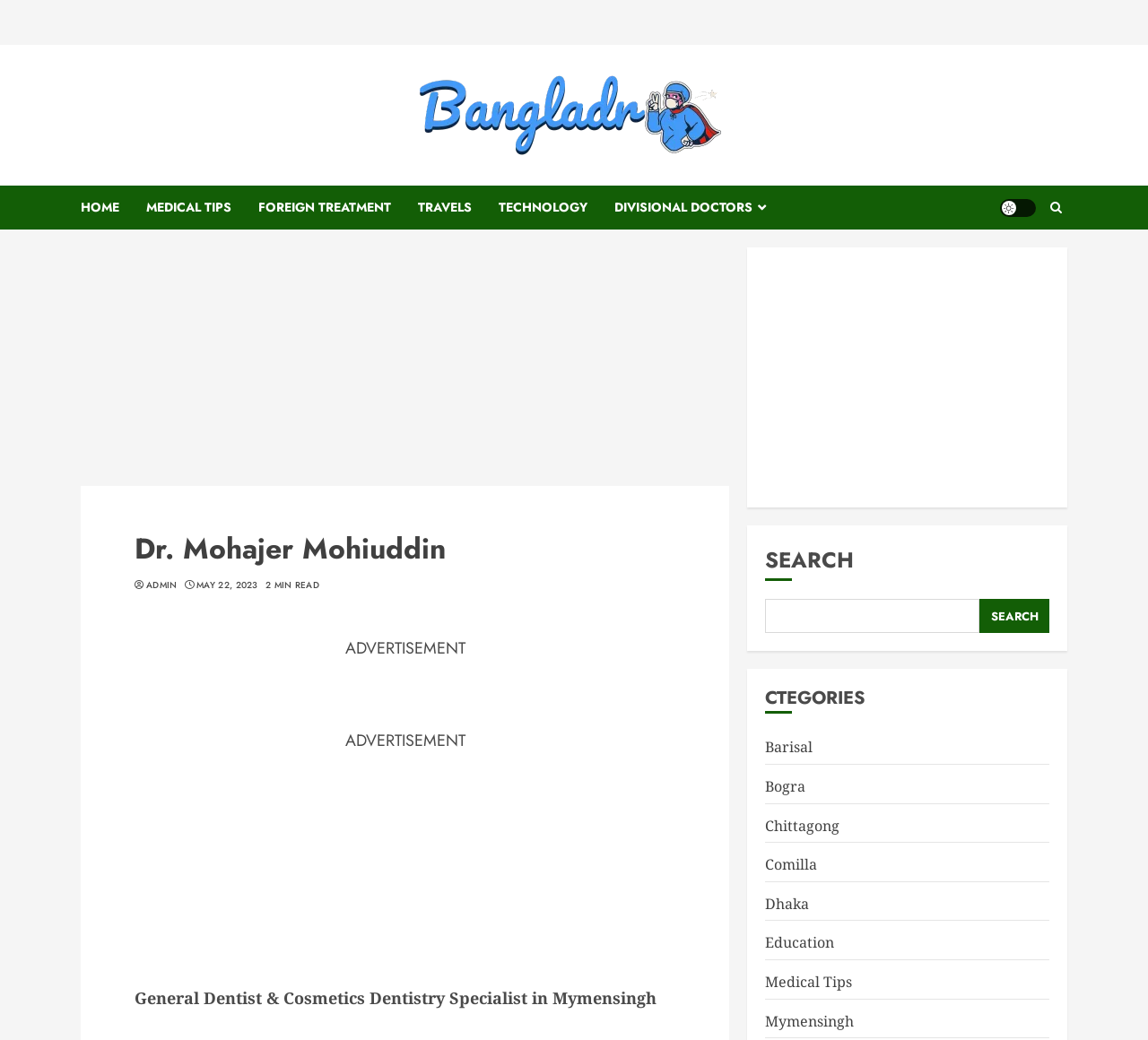Identify the webpage's primary heading and generate its text.

Dr. Mohajer Mohiuddin